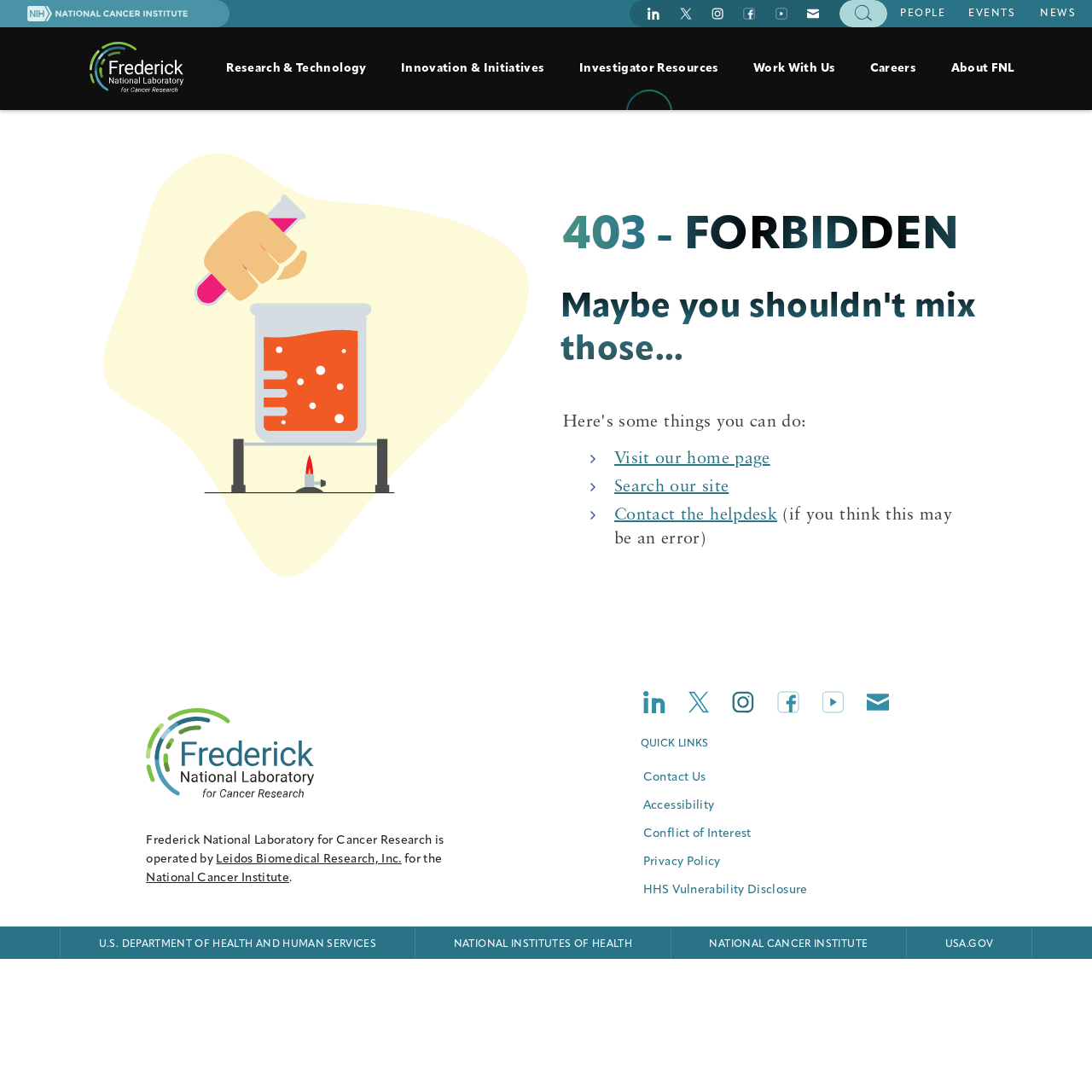How many social media links are available in the top navigation?
Using the image as a reference, answer with just one word or a short phrase.

6